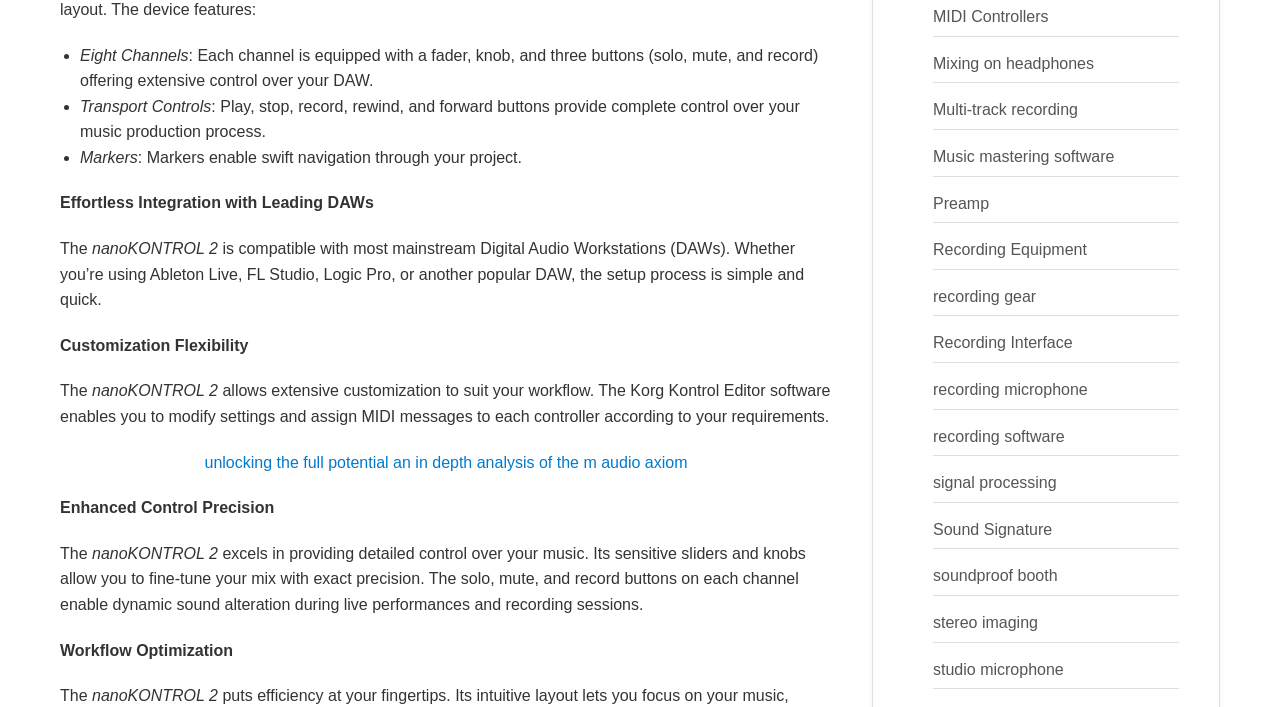Please identify the bounding box coordinates of the clickable element to fulfill the following instruction: "Explore 'Recording Equipment'". The coordinates should be four float numbers between 0 and 1, i.e., [left, top, right, bottom].

[0.729, 0.341, 0.849, 0.365]